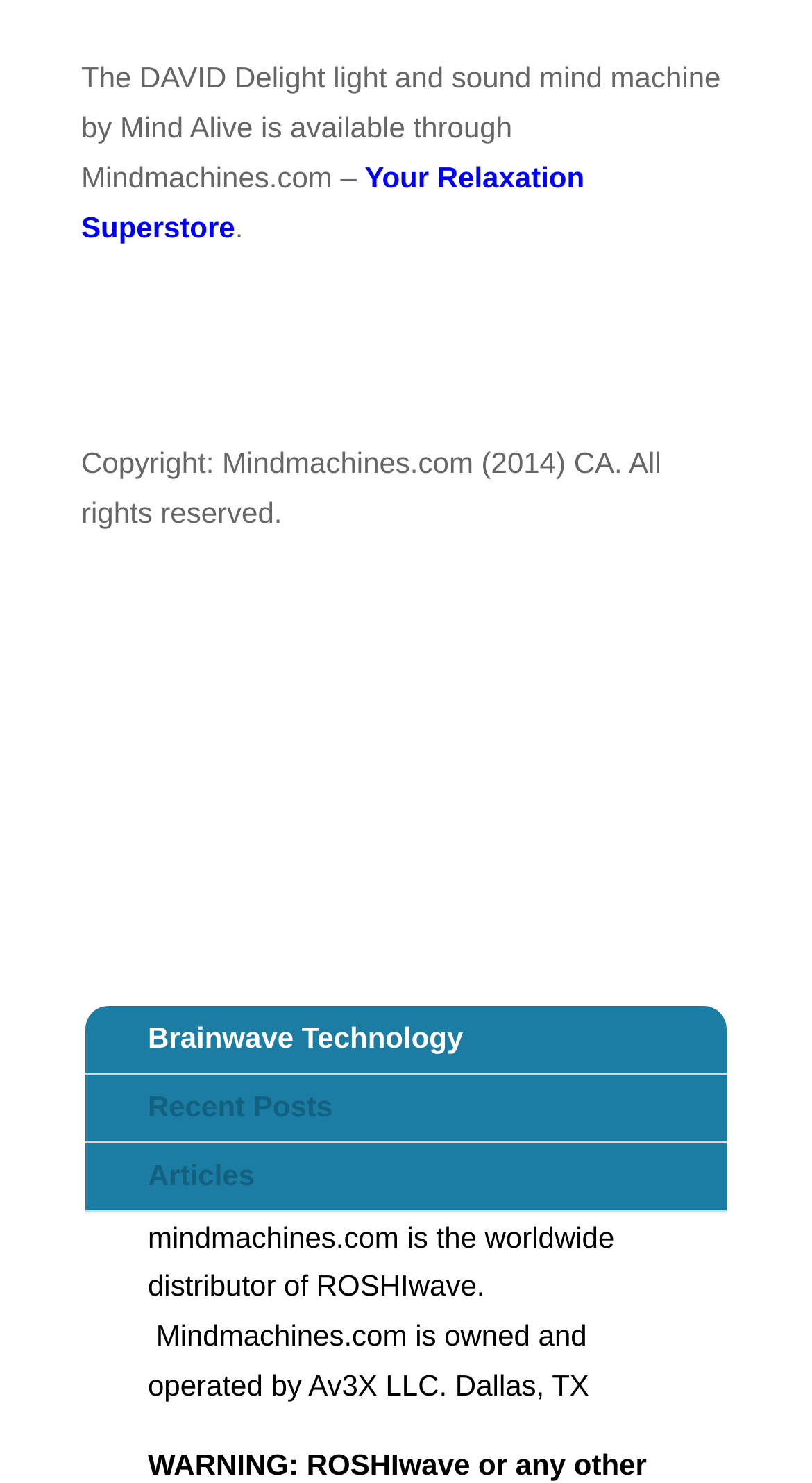Who owns and operates Mindmachines.com?
Provide an in-depth and detailed explanation in response to the question.

The question is asking about the owner and operator of Mindmachines.com. By looking at the StaticText element with the text 'mindmachines.com is owned and operated by Av3X LLC. Dallas, TX', we can determine that Av3X LLC owns and operates Mindmachines.com.